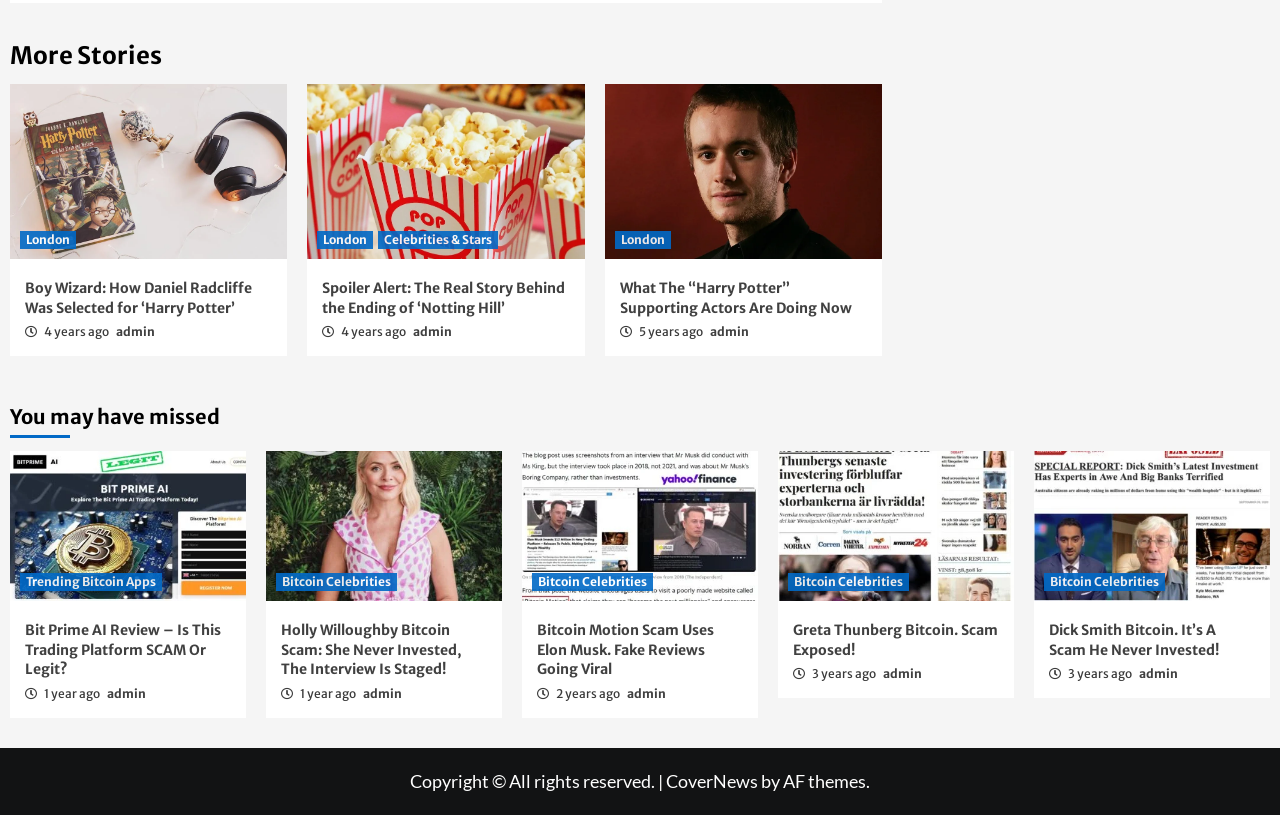What is the category of the first article?
Using the picture, provide a one-word or short phrase answer.

Celebrities & Stars